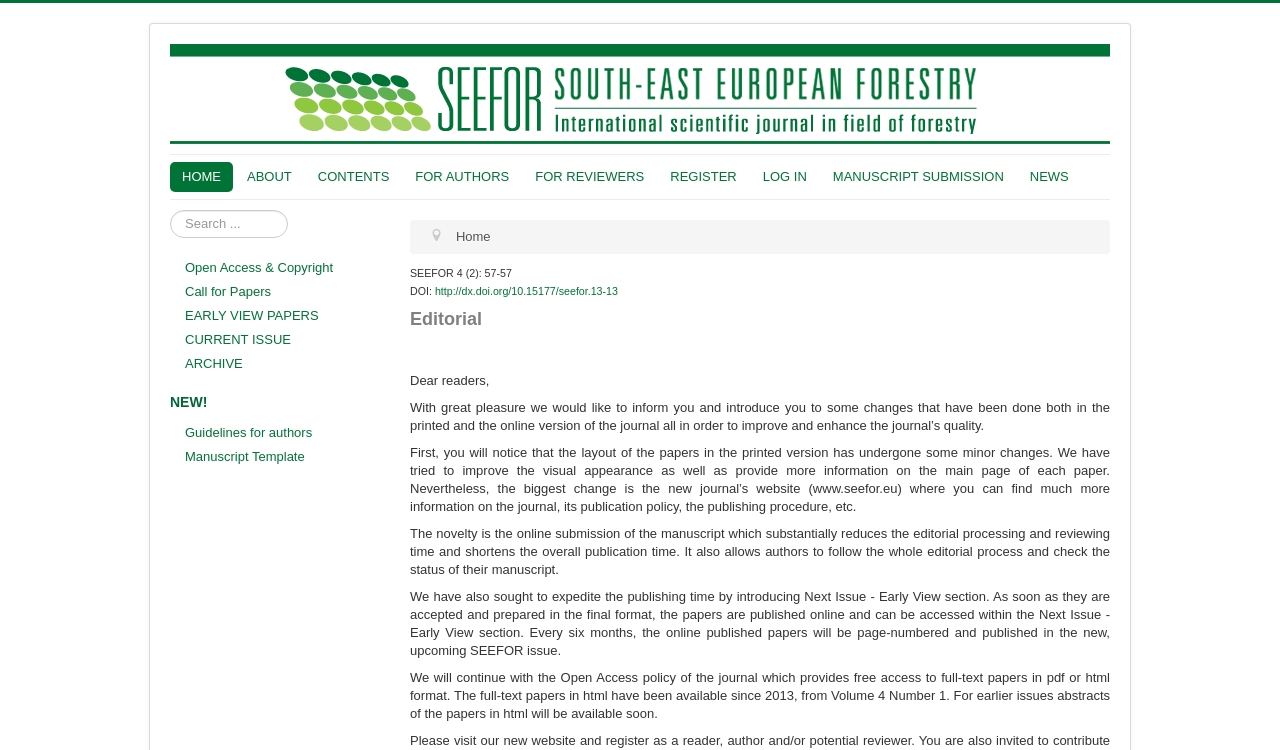What is the policy of the journal regarding access to full-text papers?
Please give a detailed and thorough answer to the question, covering all relevant points.

The editorial text mentions that the journal has an Open Access policy, which means that full-text papers are available for free in pdf or html format. This policy has been in place since 2013, and it allows readers to access research without any barriers.